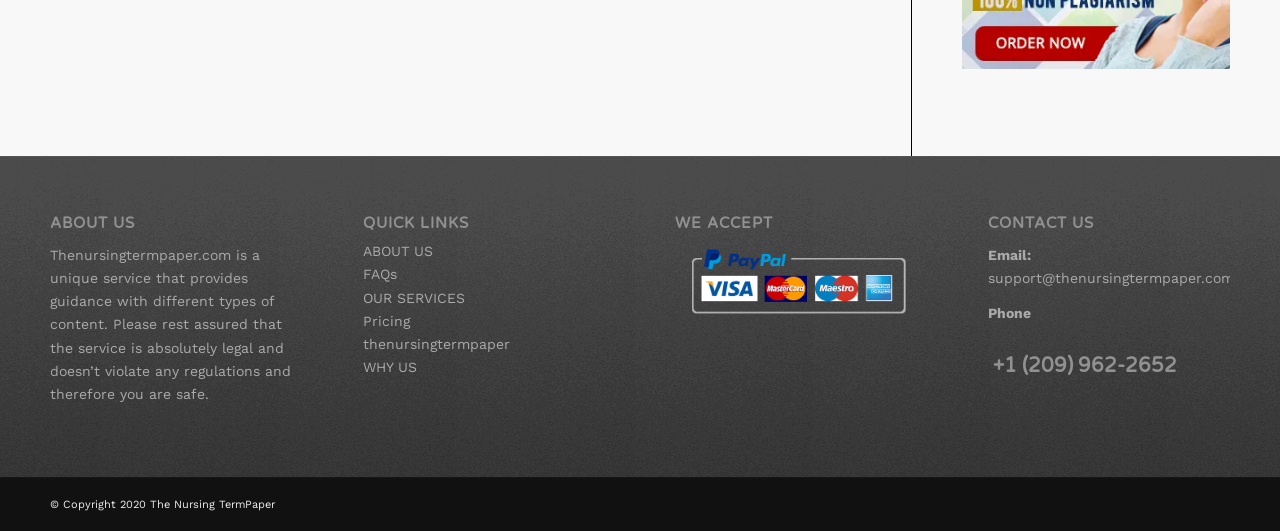Could you highlight the region that needs to be clicked to execute the instruction: "Click on ABOUT US"?

[0.039, 0.406, 0.228, 0.438]